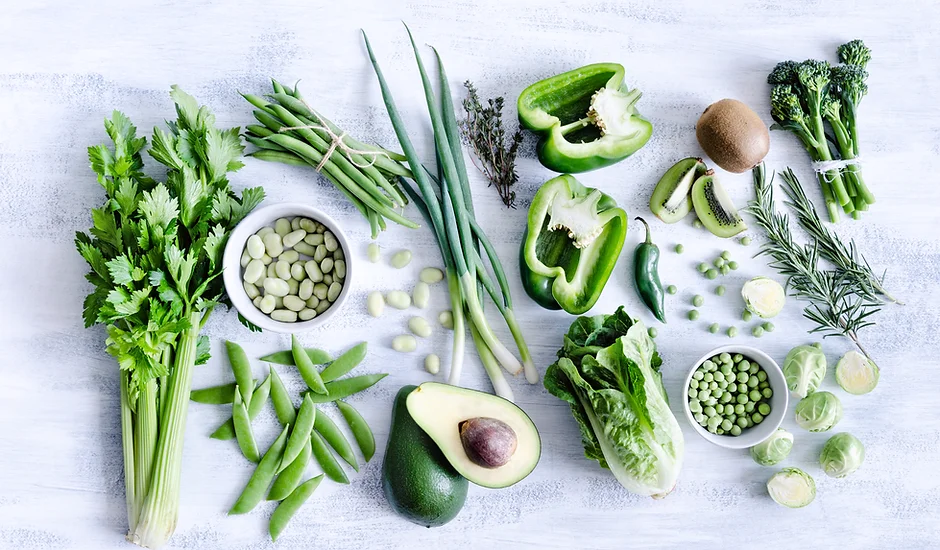Analyze the image and deliver a detailed answer to the question: What is the purpose of the displayed vegetables?

The caption states that the layout reflects the theme of maintaining optimal health and athletic performance, indicating that the displayed vegetables are essential for achieving this goal.